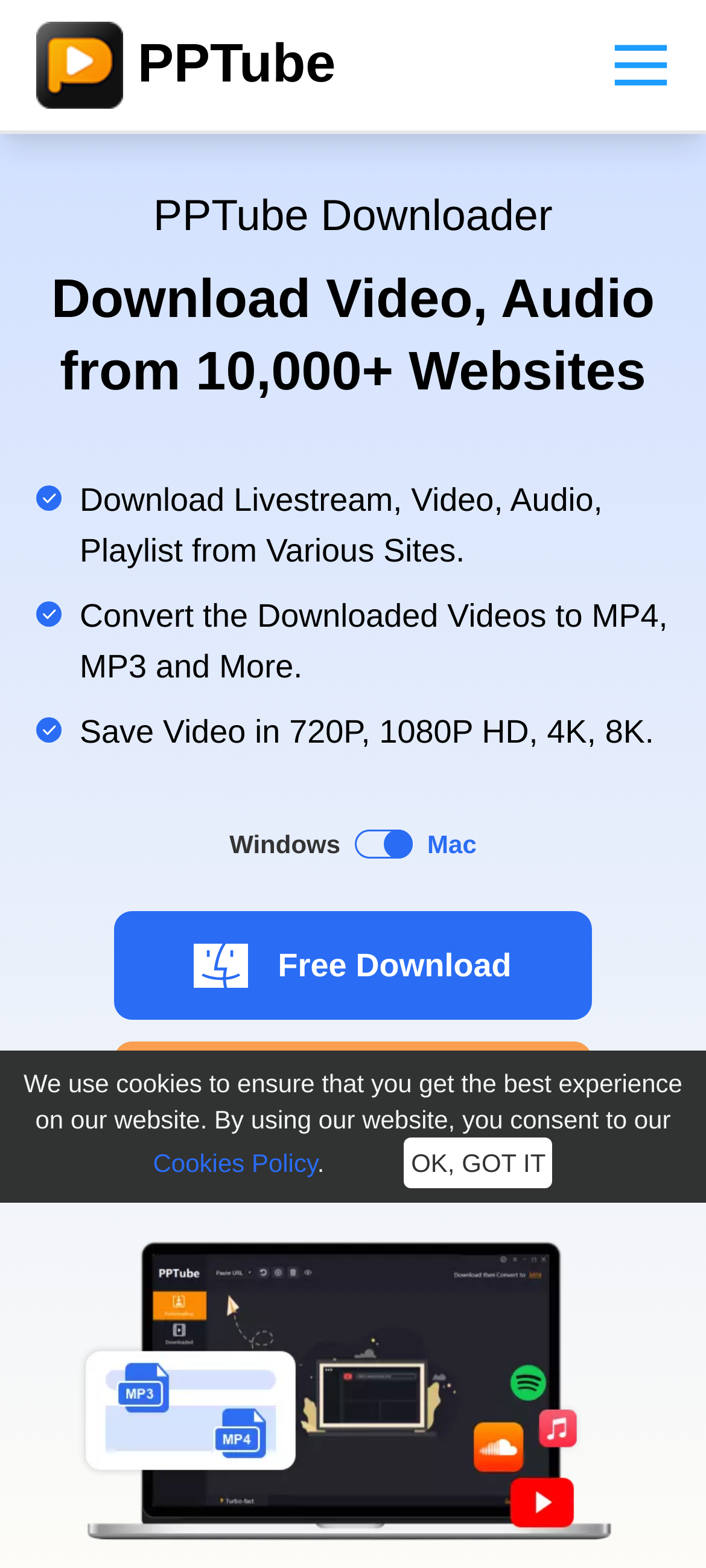What is the highest video resolution that can be saved?
Provide a well-explained and detailed answer to the question.

I found the answer by looking at the StaticText element with the text 'Save Video in 720P, 1080P HD, 4K, 8K.' at coordinates [0.113, 0.455, 0.926, 0.478]. This text lists the available video resolutions, with 8K being the highest.